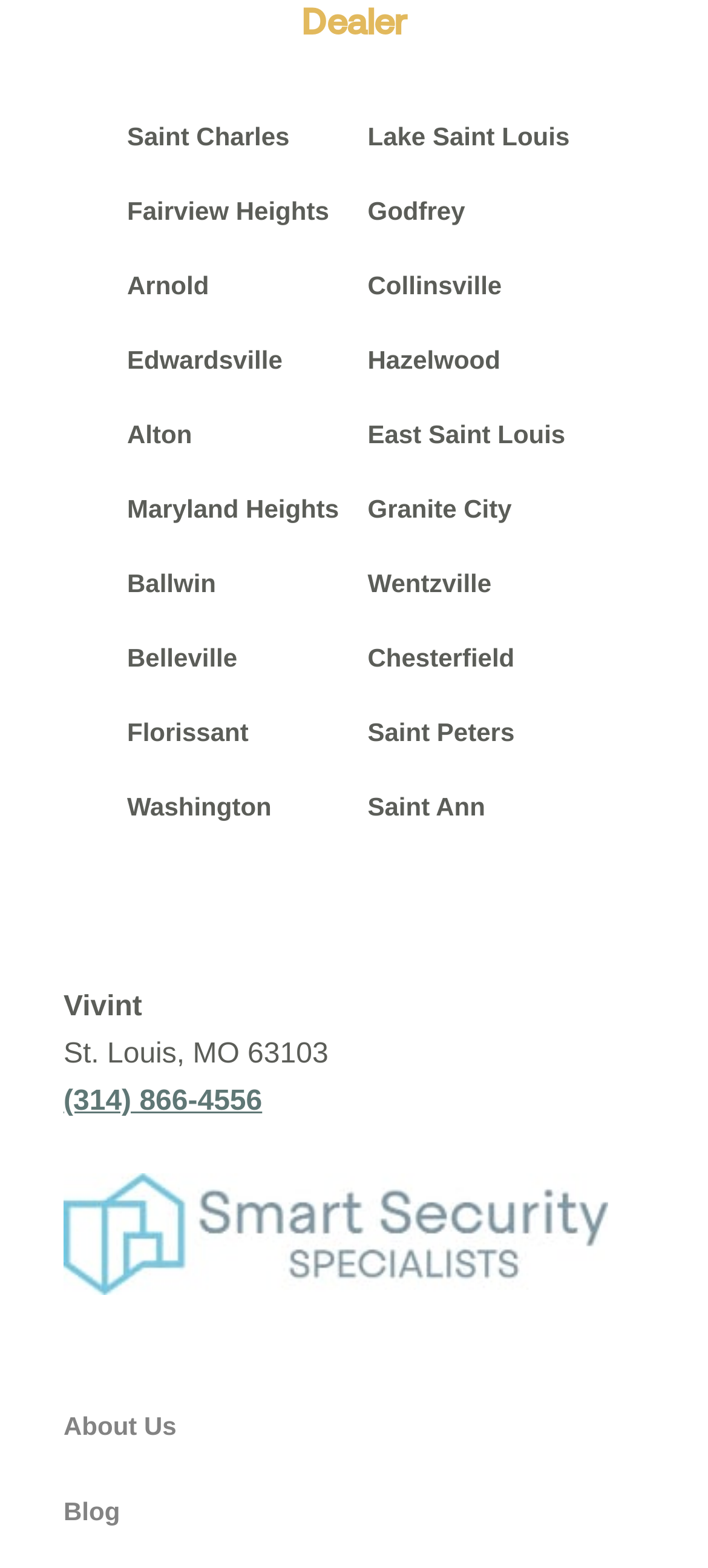Please identify the bounding box coordinates of the element's region that I should click in order to complete the following instruction: "explore Lake Saint Louis". The bounding box coordinates consist of four float numbers between 0 and 1, i.e., [left, top, right, bottom].

[0.519, 0.078, 0.804, 0.096]